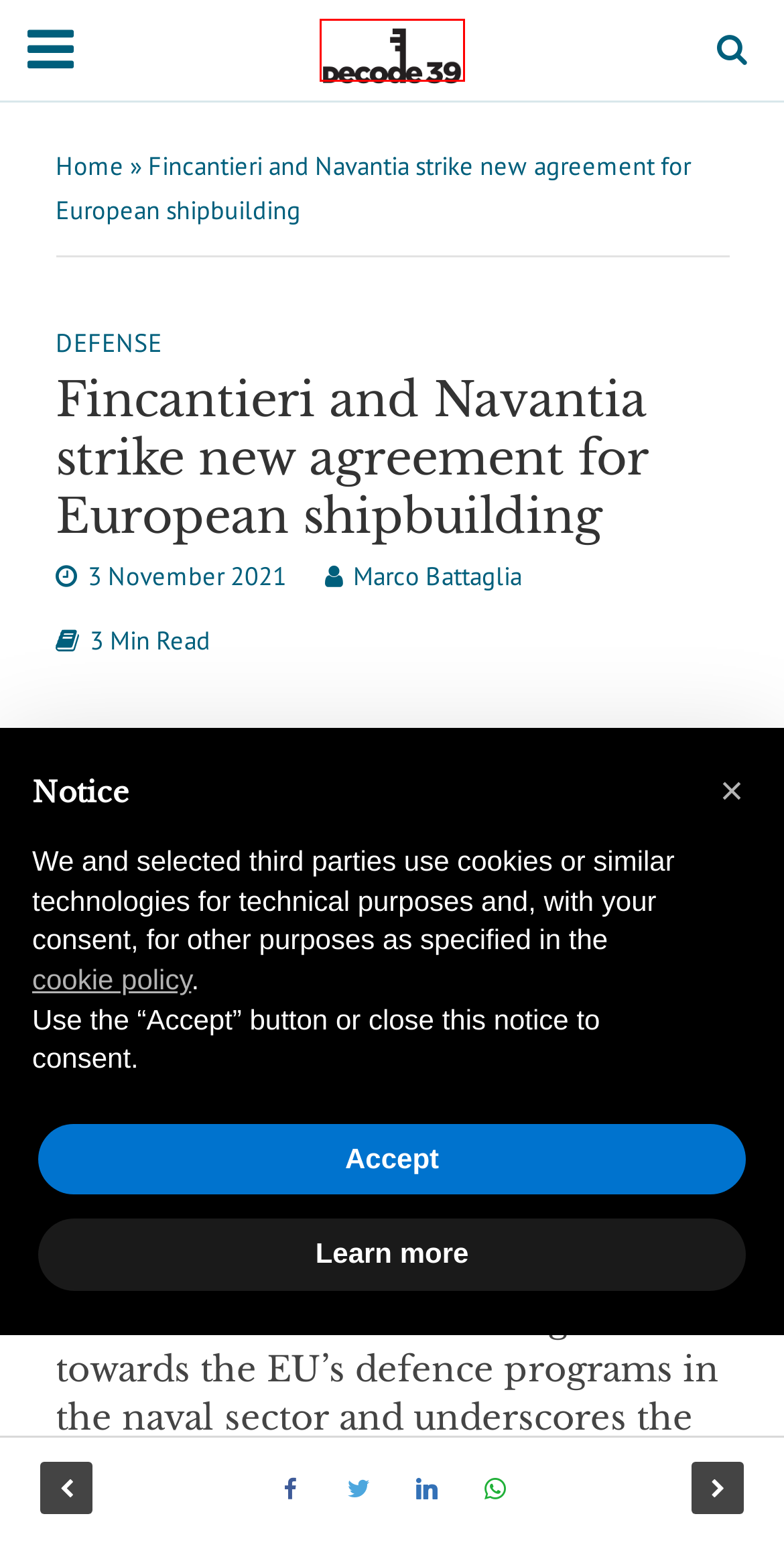You have been given a screenshot of a webpage with a red bounding box around a UI element. Select the most appropriate webpage description for the new webpage that appears after clicking the element within the red bounding box. The choices are:
A. Decode39 - Decode39
B. Navantia Archives - Decode39
C. Marco Battaglia, Author at Decode39
D. Energy transition Archives - Decode39
E. Cookie Policy of www.decode39.com
F. Defending sovereign technologies. Leonardo and Elettronica strike a deal - Decode39
G. NGOs urge Rome to shed light on Chinese train Xinjiang-Salerno - Decode39
H. Italian gov’t nominates next Army chiefs - Decode39

A